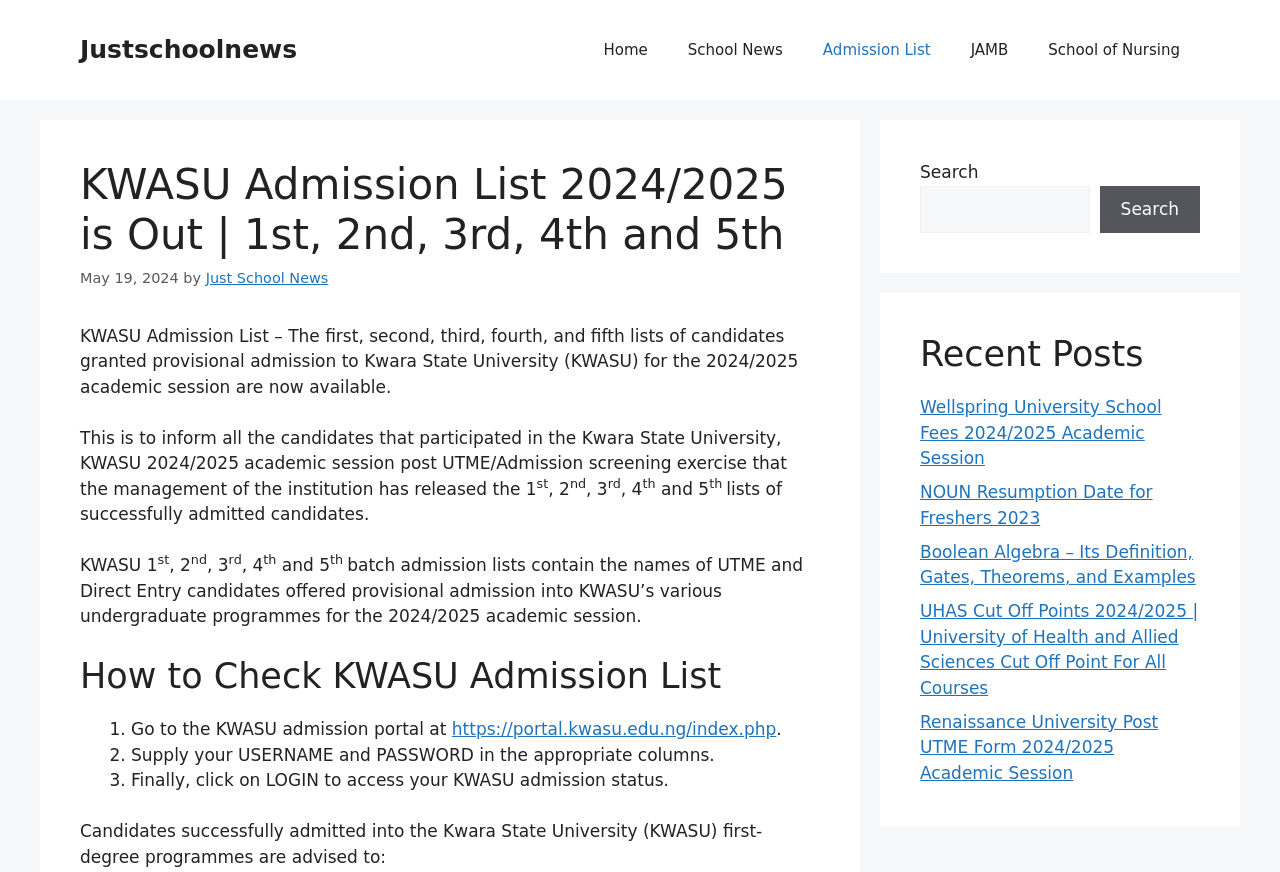Please identify and generate the text content of the webpage's main heading.

KWASU Admission List 2024/2025 is Out | 1st, 2nd, 3rd, 4th and 5th